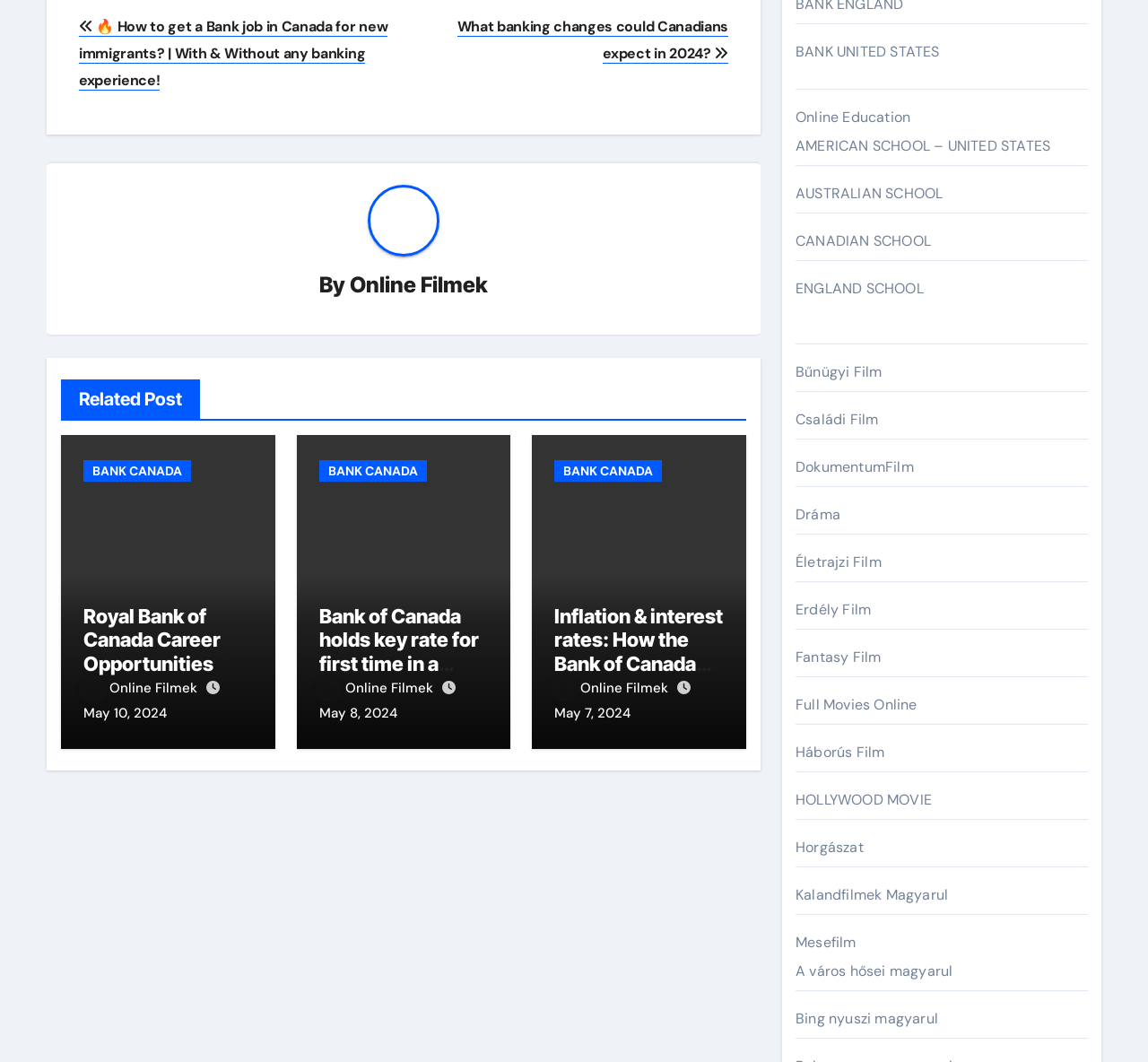Please determine the bounding box coordinates of the area that needs to be clicked to complete this task: 'Click on the link to learn about getting a bank job in Canada for new immigrants'. The coordinates must be four float numbers between 0 and 1, formatted as [left, top, right, bottom].

[0.069, 0.016, 0.338, 0.085]